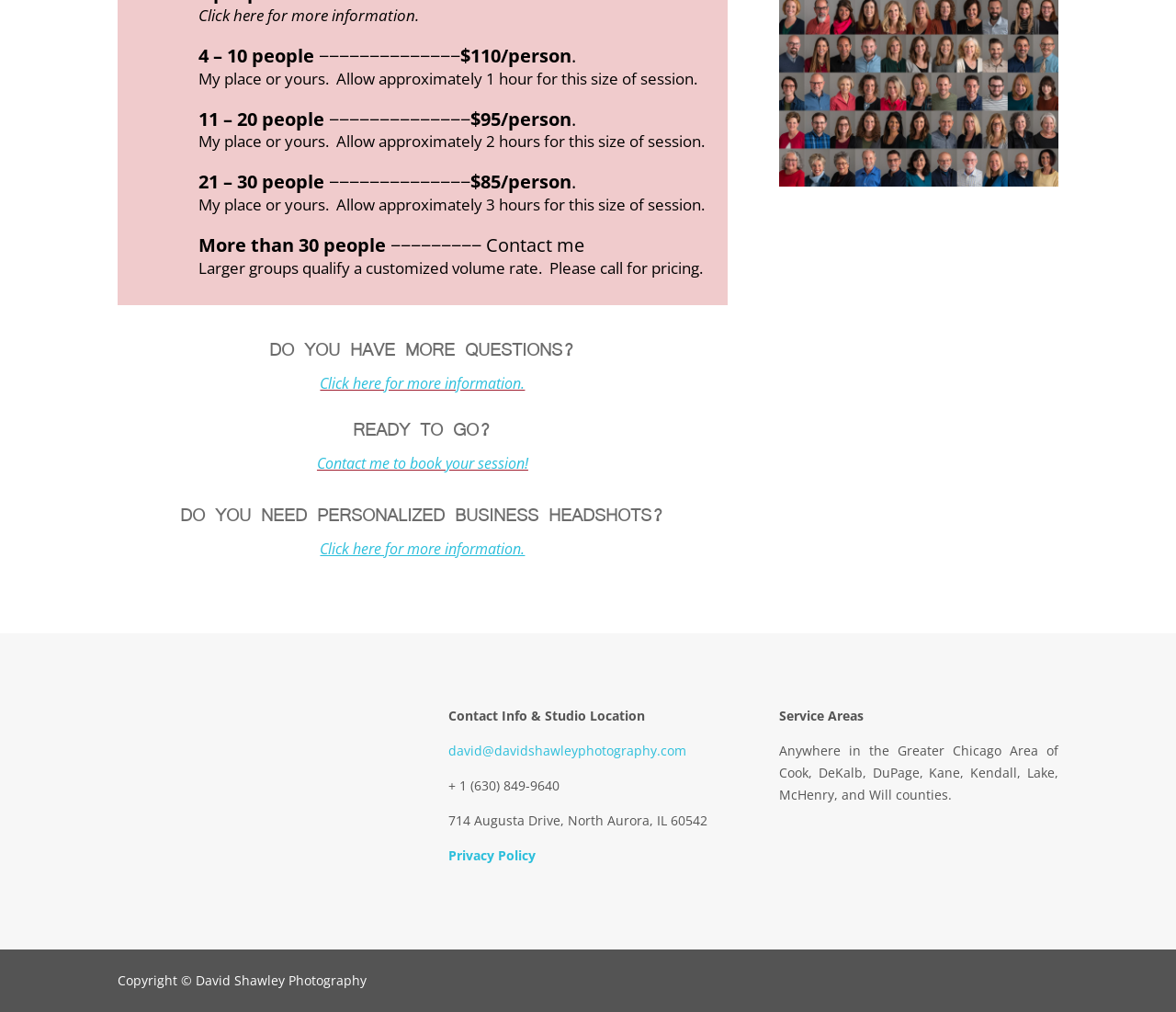Identify the bounding box coordinates for the UI element described by the following text: "David Shawley Photography". Provide the coordinates as four float numbers between 0 and 1, in the format [left, top, right, bottom].

[0.166, 0.96, 0.312, 0.977]